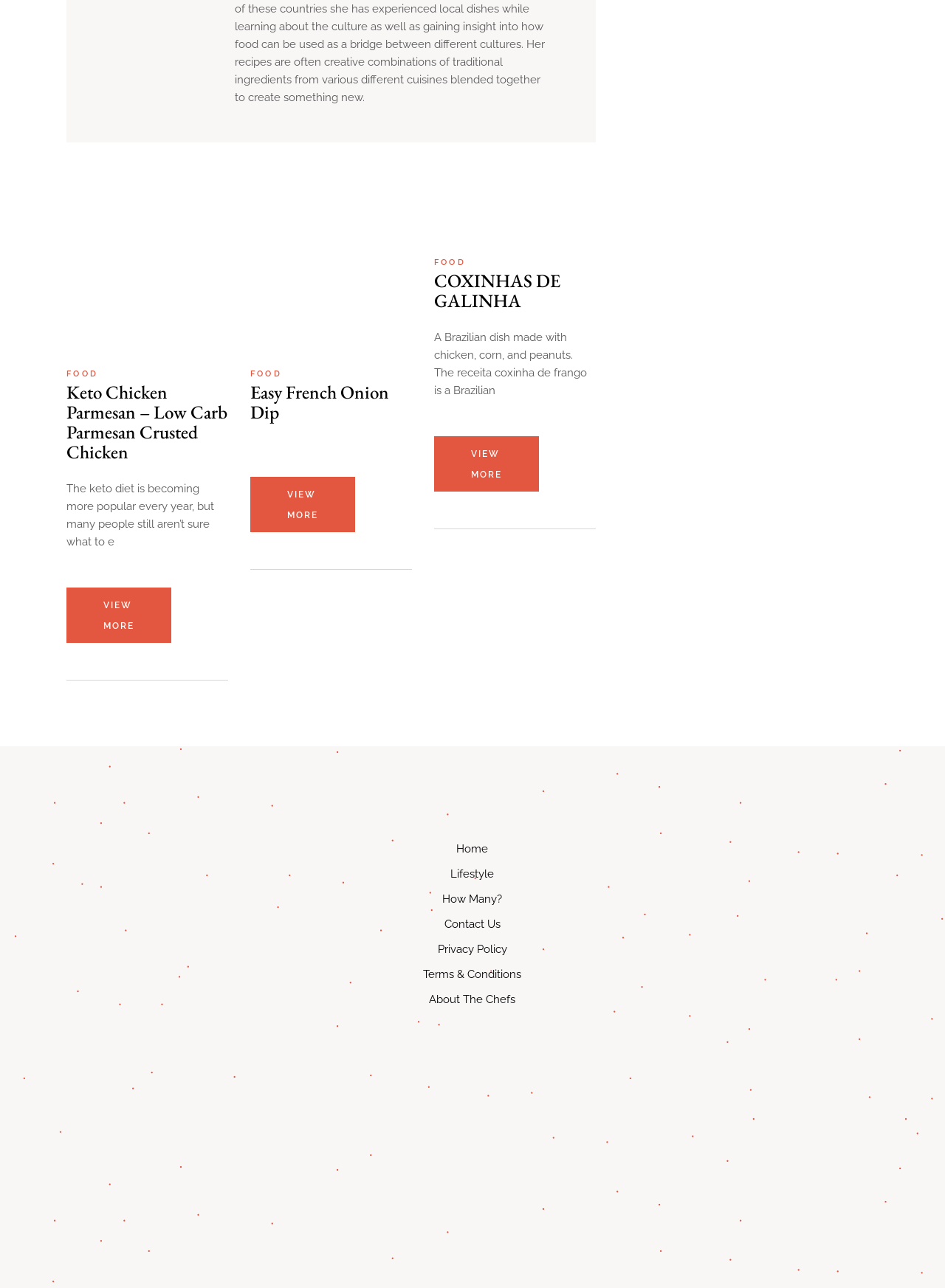From the webpage screenshot, identify the region described by Food. Provide the bounding box coordinates as (top-left x, top-left y, bottom-right x, bottom-right y), with each value being a floating point number between 0 and 1.

[0.459, 0.342, 0.493, 0.352]